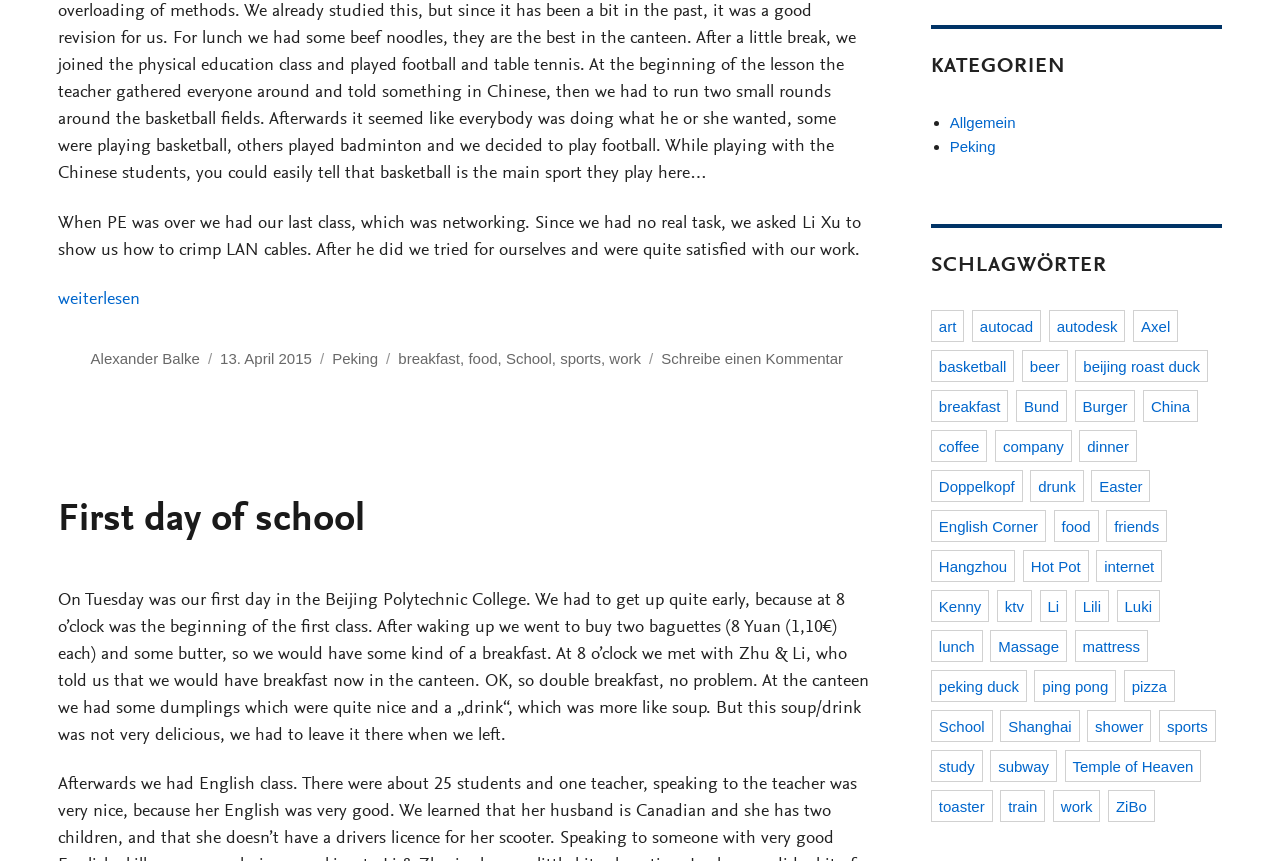Identify the bounding box coordinates of the clickable region to carry out the given instruction: "Read the article 'First day of school'".

[0.045, 0.577, 0.682, 0.634]